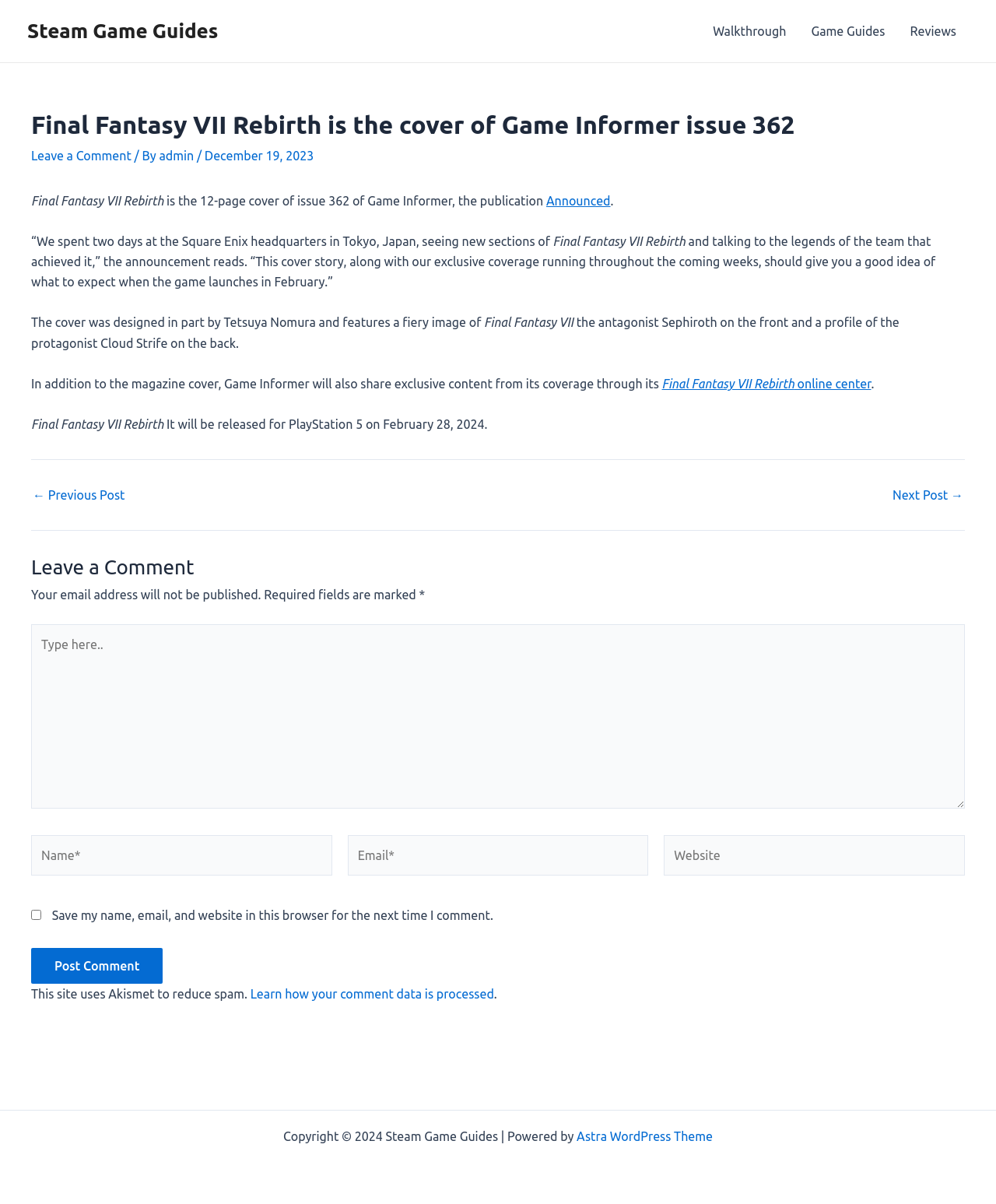Could you locate the bounding box coordinates for the section that should be clicked to accomplish this task: "Leave a comment".

[0.031, 0.124, 0.132, 0.135]